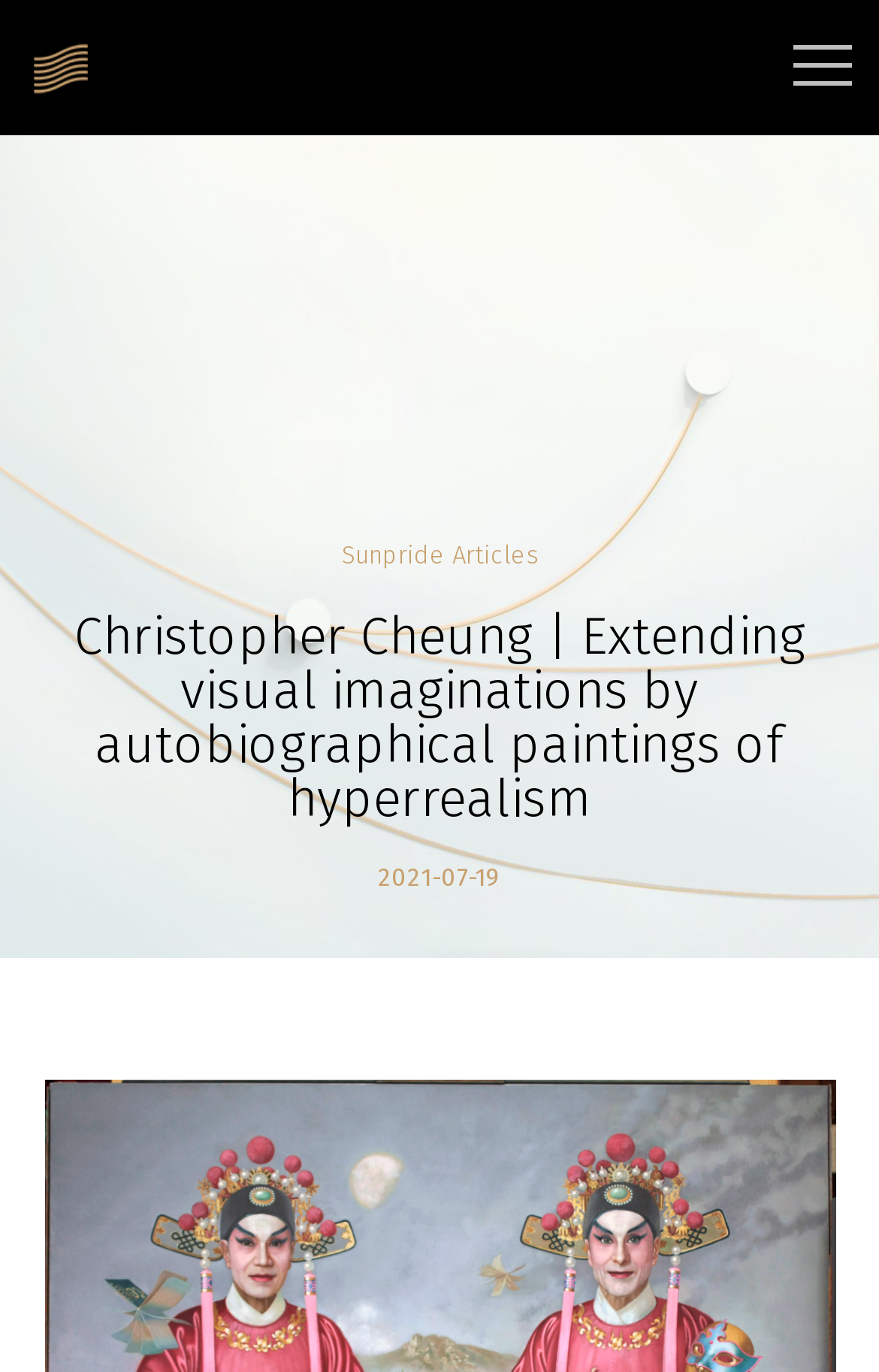Can you find the bounding box coordinates for the UI element given this description: "Sunpride Articles"? Provide the coordinates as four float numbers between 0 and 1: [left, top, right, bottom].

[0.388, 0.394, 0.612, 0.415]